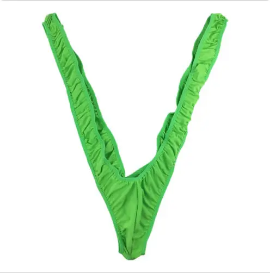What type of swimwear enthusiasts is this mankini suitable for?
Look at the image and respond with a single word or a short phrase.

Adventurous